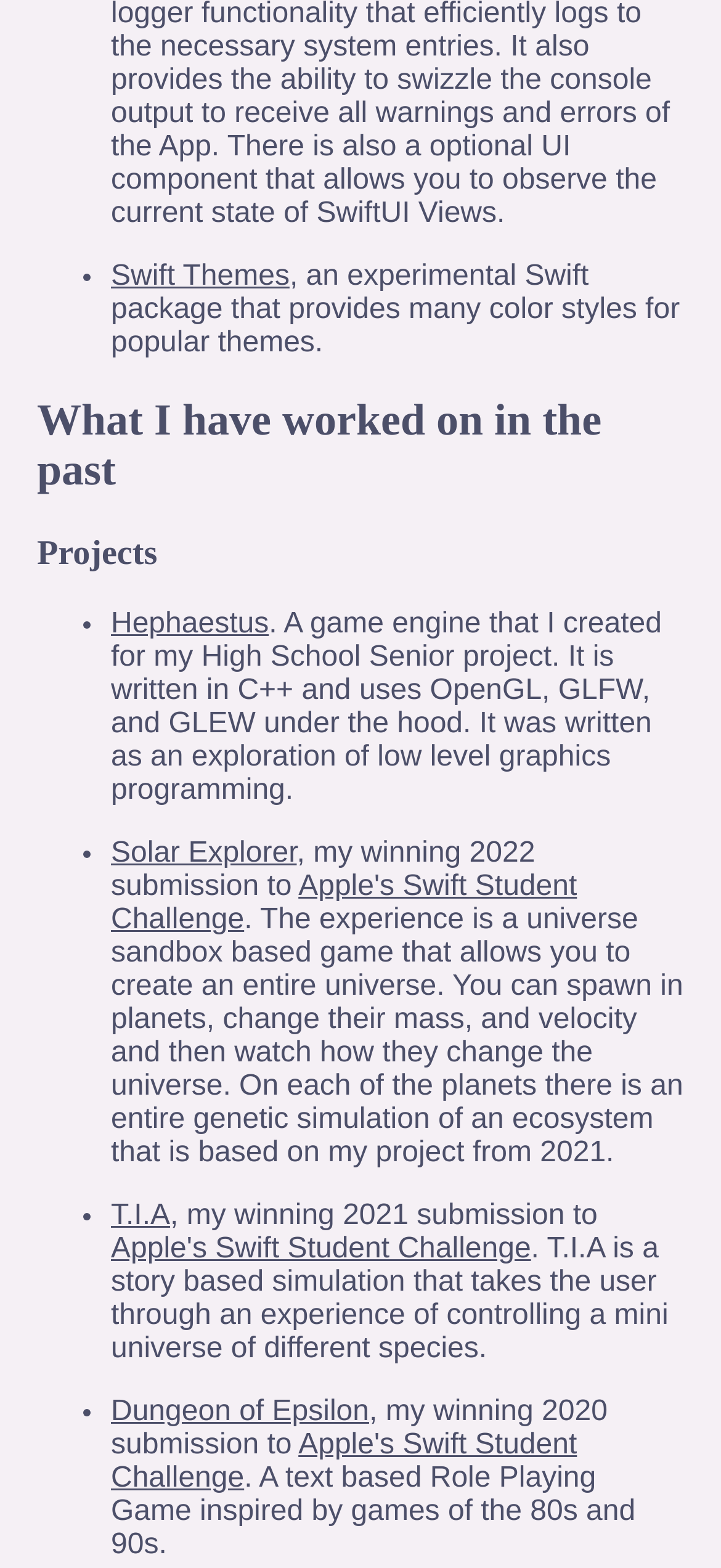Pinpoint the bounding box coordinates of the area that must be clicked to complete this instruction: "Learn more about Hephaestus".

[0.154, 0.388, 0.373, 0.408]